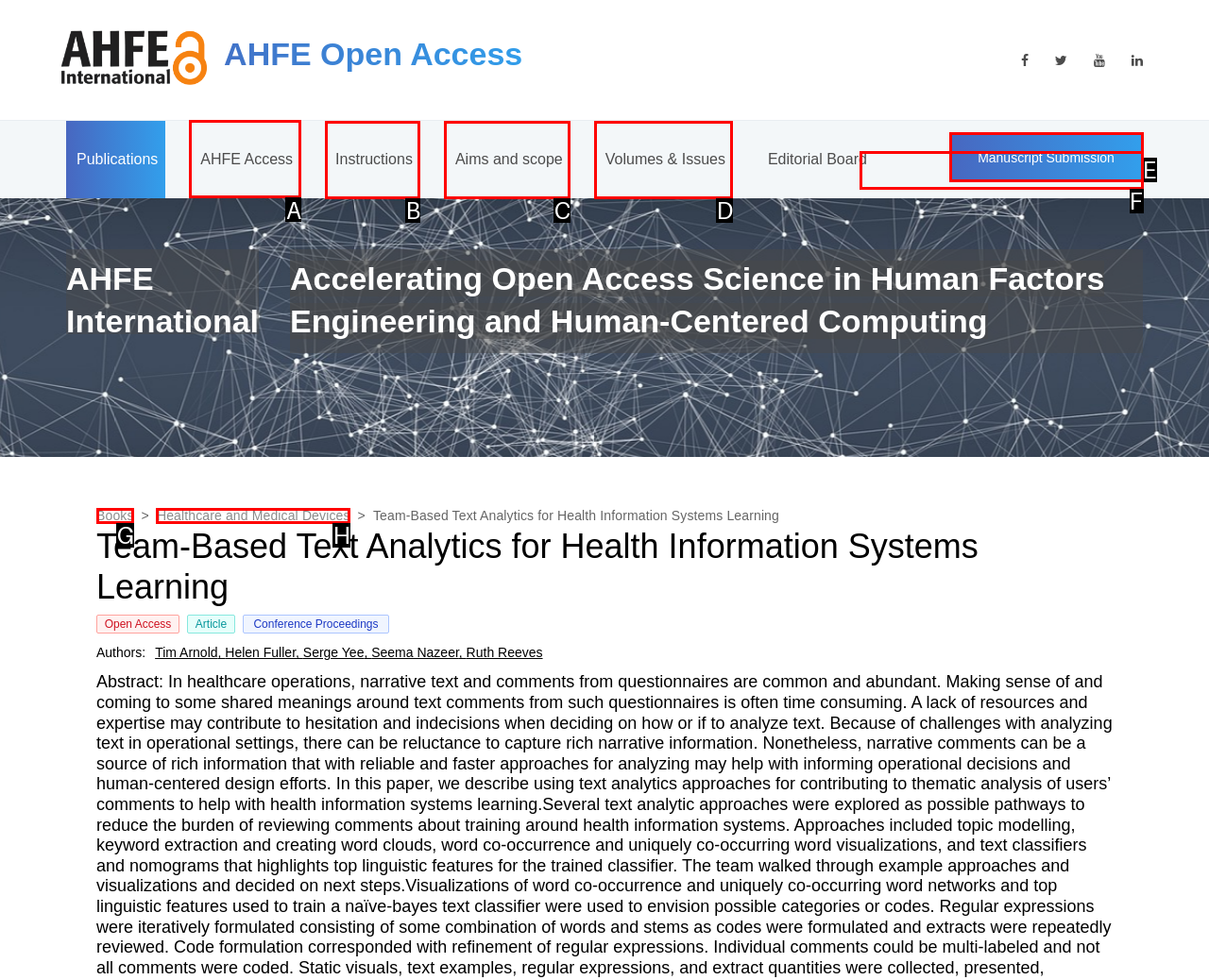Find the option you need to click to complete the following instruction: Go to AHFE Access
Answer with the corresponding letter from the choices given directly.

A